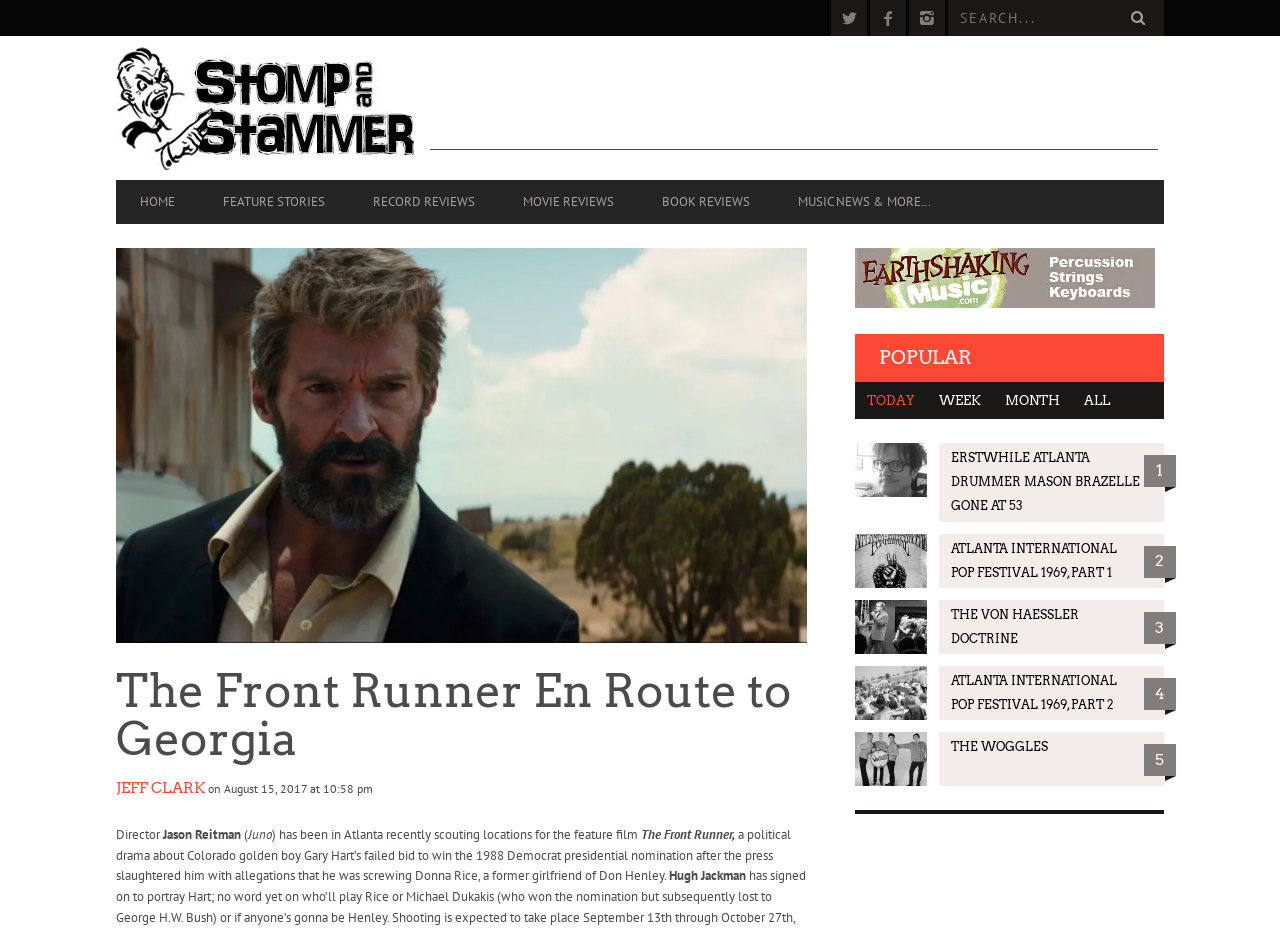Pinpoint the bounding box coordinates of the clickable area needed to execute the instruction: "Go to HOME page". The coordinates should be specified as four float numbers between 0 and 1, i.e., [left, top, right, bottom].

[0.091, 0.198, 0.155, 0.237]